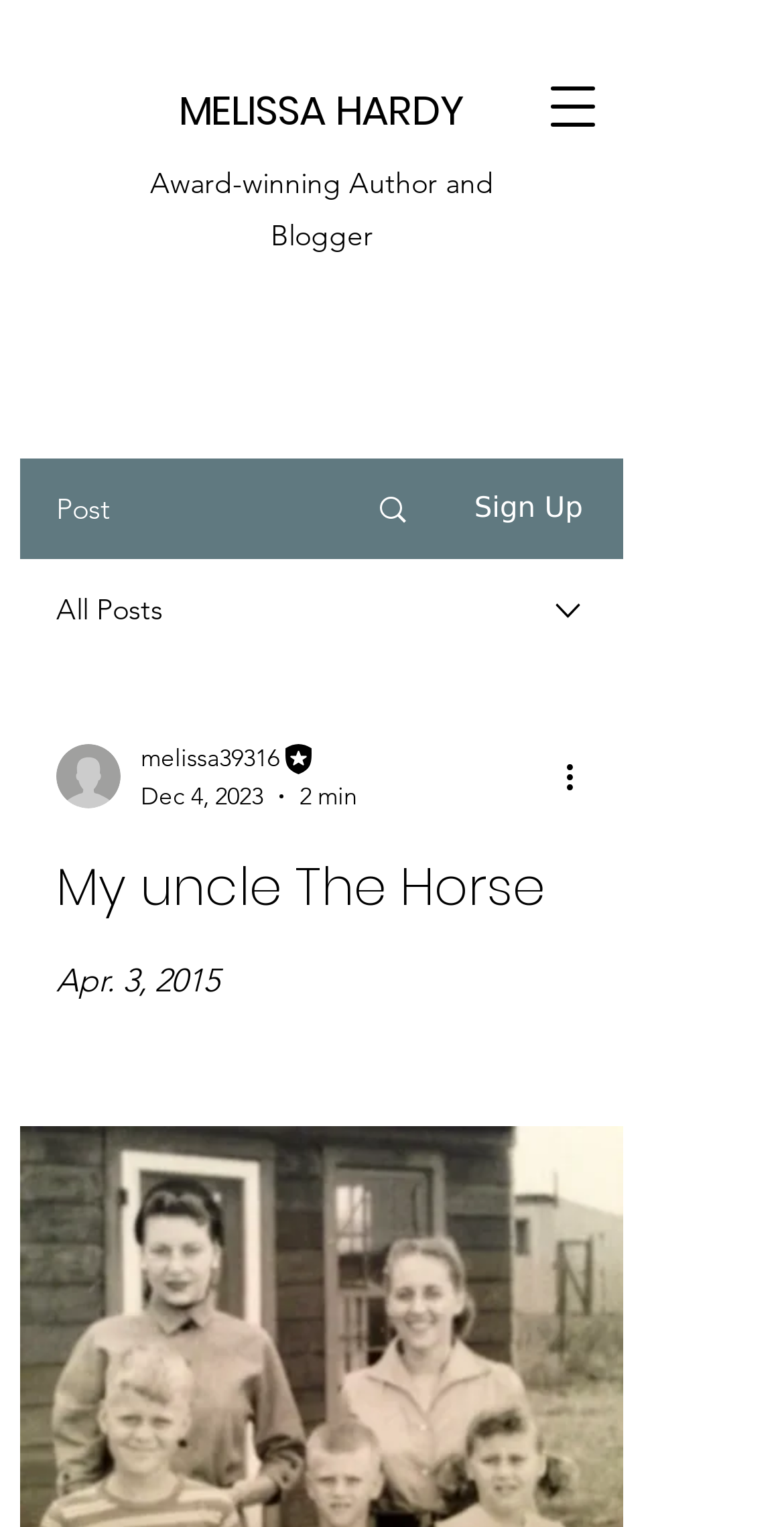Give a one-word or short phrase answer to this question: 
What type of image is located near the combobox?

Writer's picture